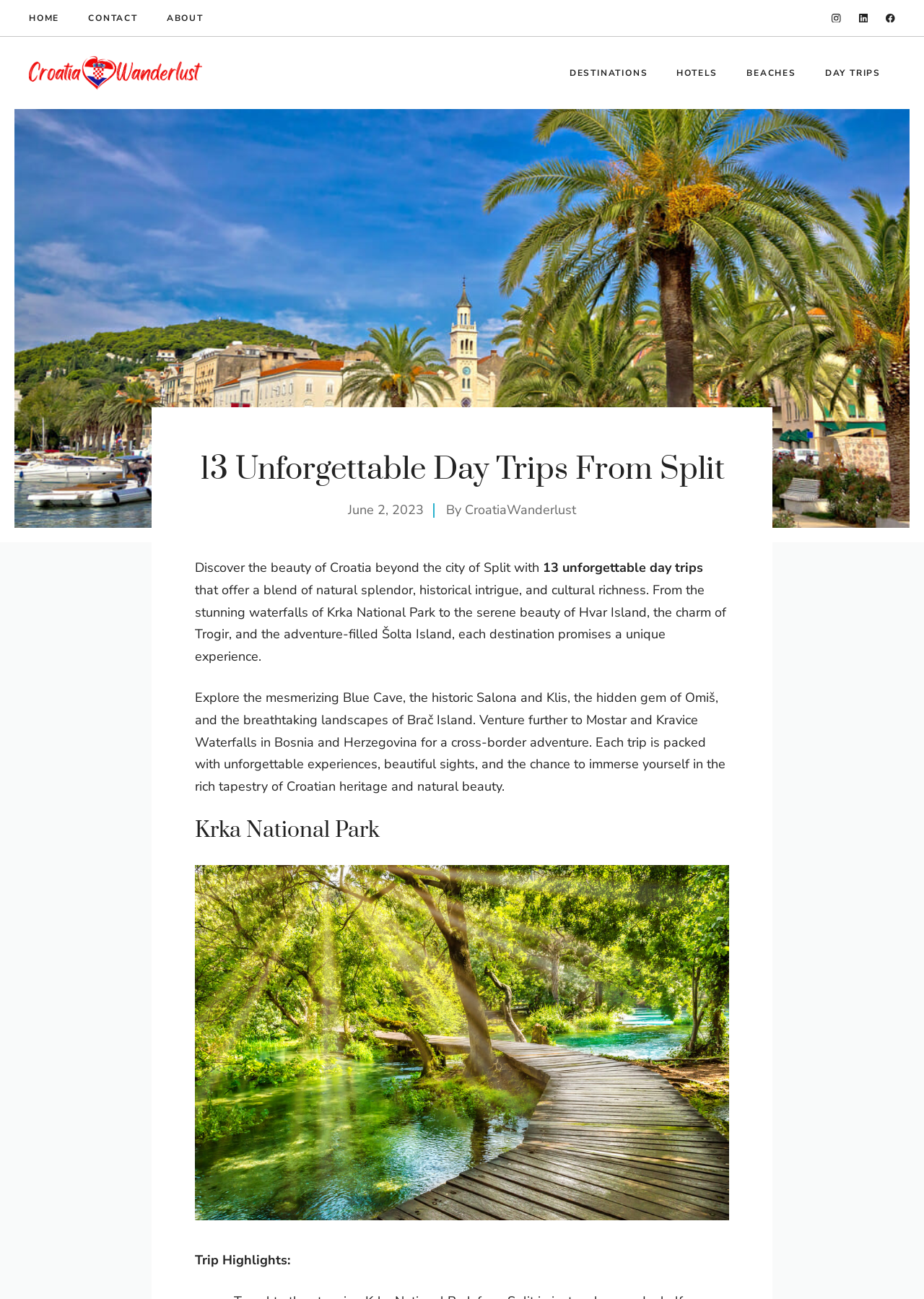Based on the provided description, "Day Trips", find the bounding box of the corresponding UI element in the screenshot.

[0.877, 0.04, 0.969, 0.073]